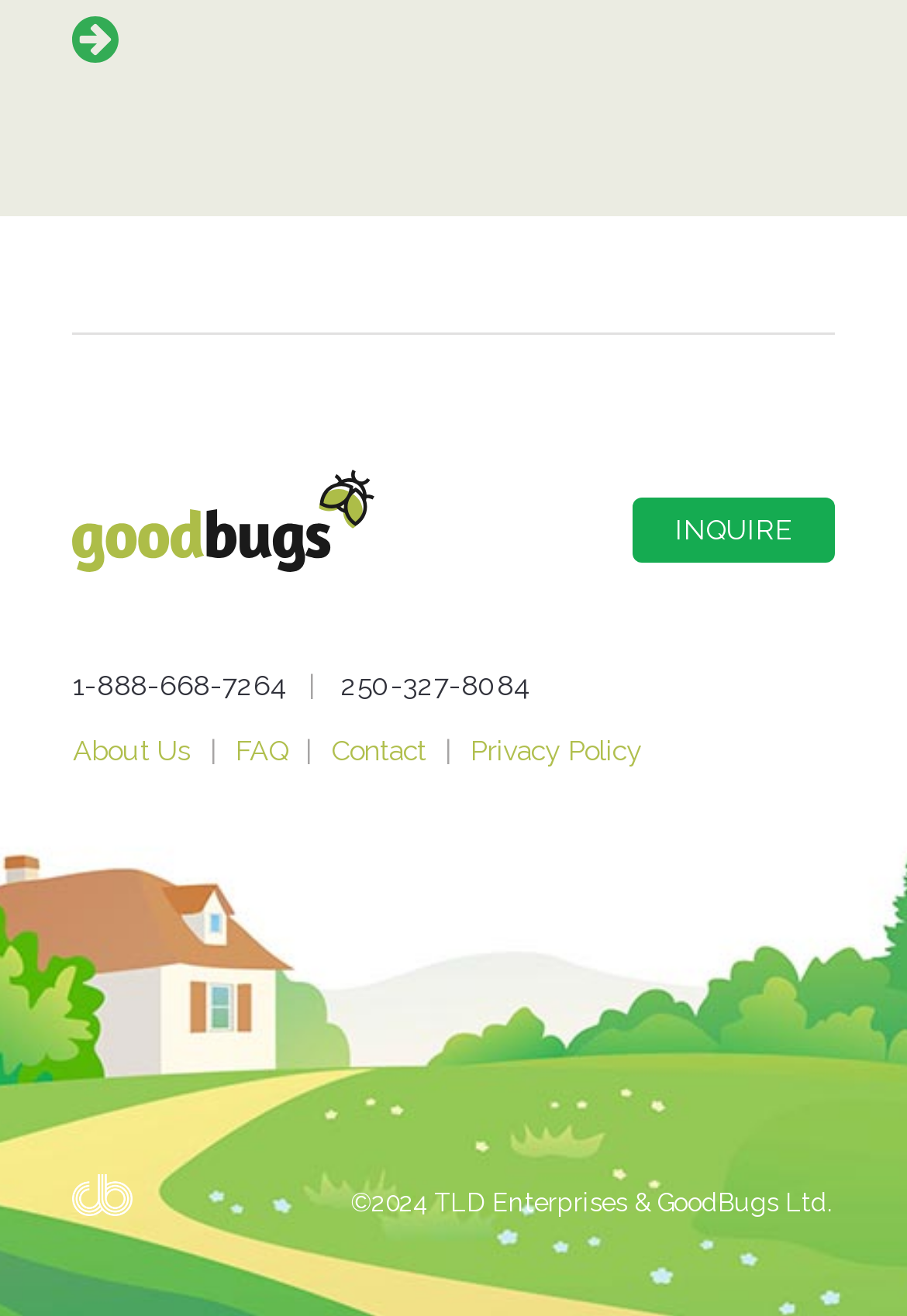Please locate the clickable area by providing the bounding box coordinates to follow this instruction: "Contact us".

[0.352, 0.558, 0.483, 0.583]